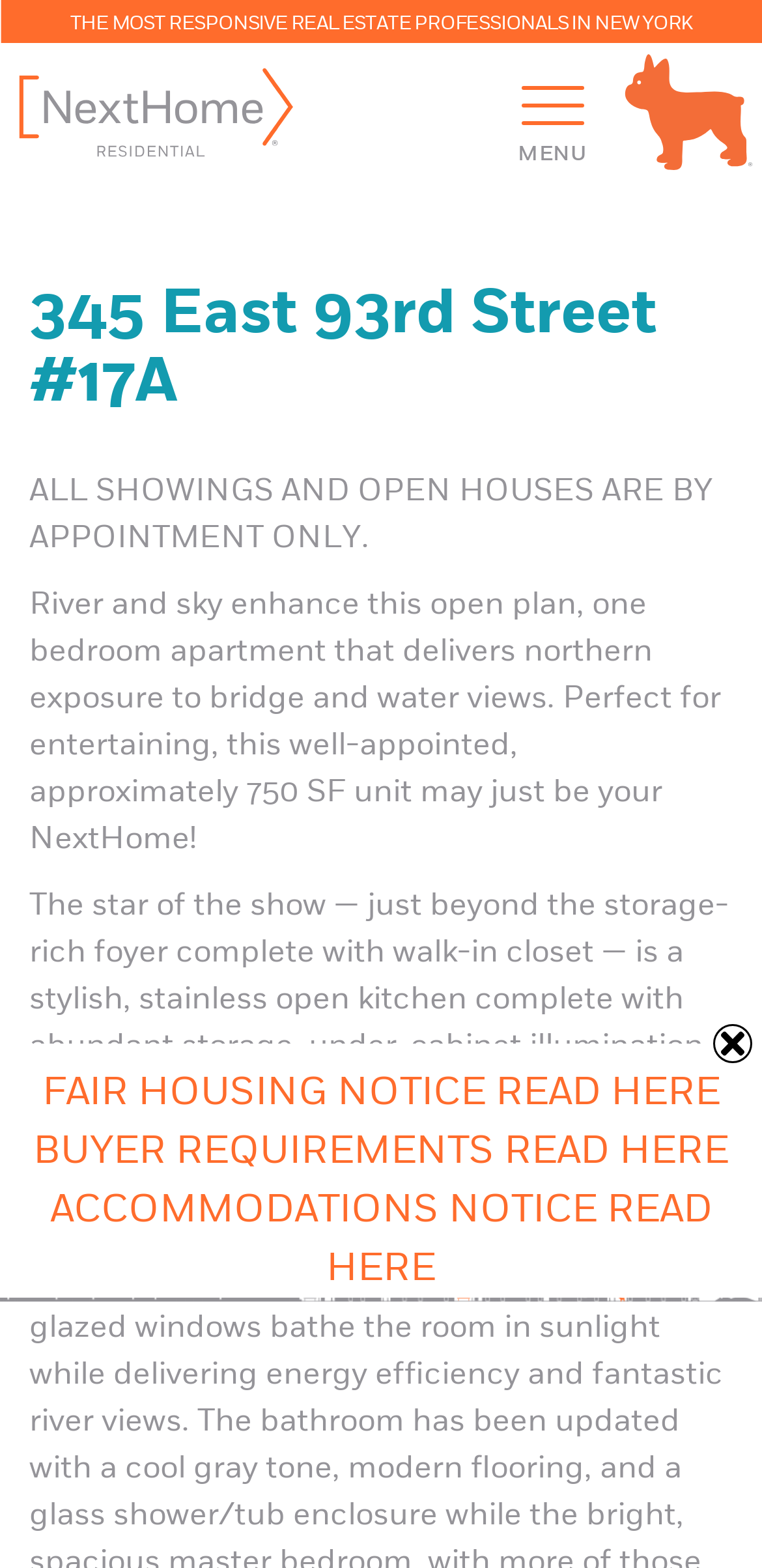Answer the following inquiry with a single word or phrase:
What is the notice at the bottom of the webpage about?

Fair Housing